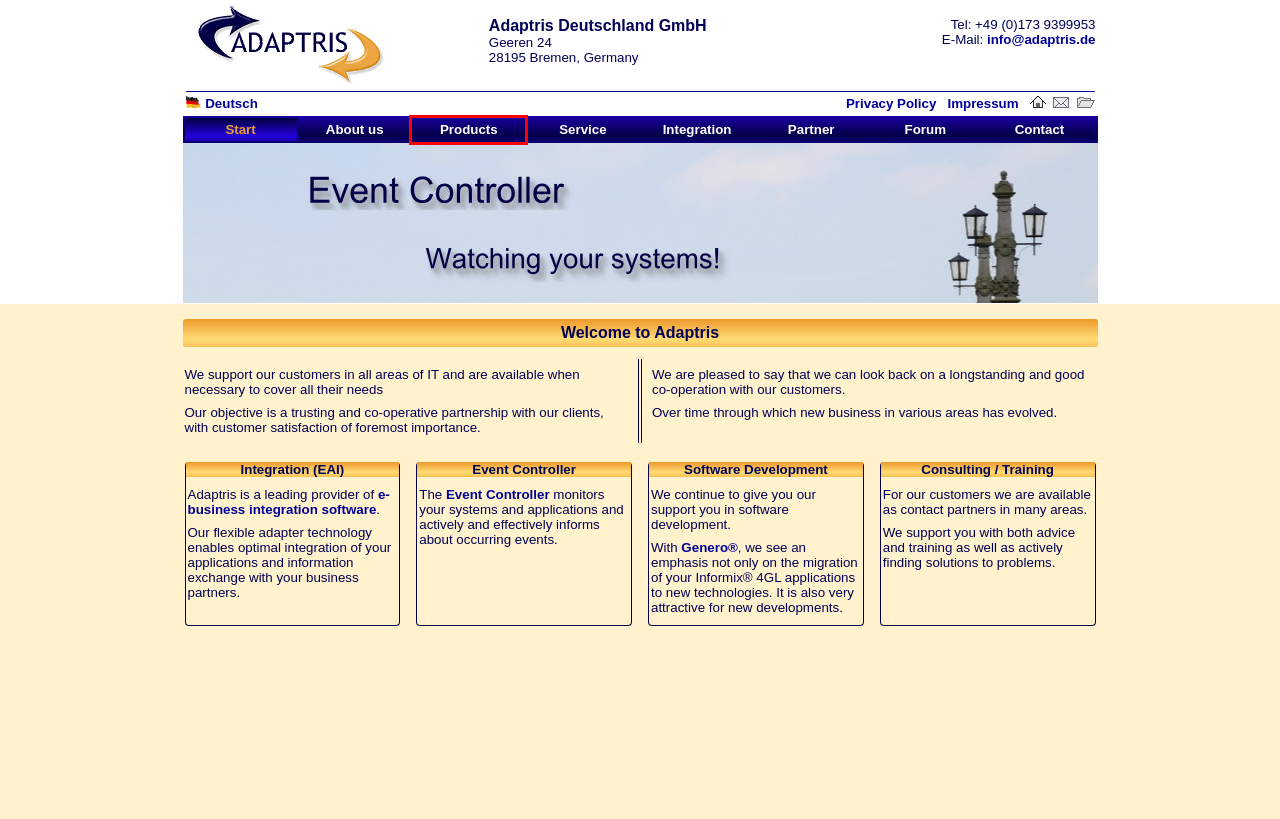You are provided with a screenshot of a webpage that includes a red rectangle bounding box. Please choose the most appropriate webpage description that matches the new webpage after clicking the element within the red bounding box. Here are the candidates:
A. Adaptris Deutschland GmbH | Our Products
B. Adaptris Deutschland GmbH | Adaptris Integration
C. Adaptris Deutschland GmbH | Privacy Policy
D. Adaptris Deutschland GmbH | Adaptris Service
E. Adaptris Deutschland GmbH | Adaptris Partner
F. Adaptris Deutschland GmbH | About Adaptris
G. Adaptris Deutschland GmbH | Impressum
H. Adaptris Event Controller

A